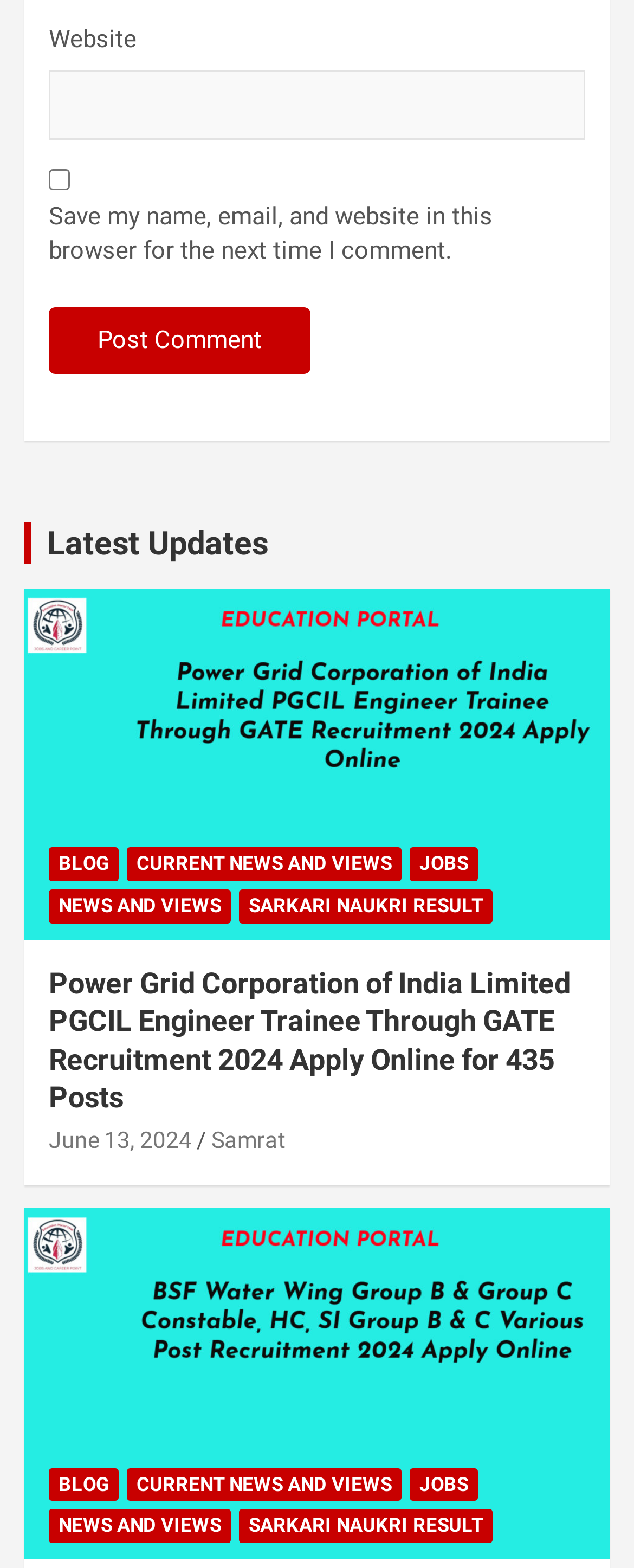From the element description: "Latest Updates", extract the bounding box coordinates of the UI element. The coordinates should be expressed as four float numbers between 0 and 1, in the order [left, top, right, bottom].

[0.074, 0.334, 0.423, 0.359]